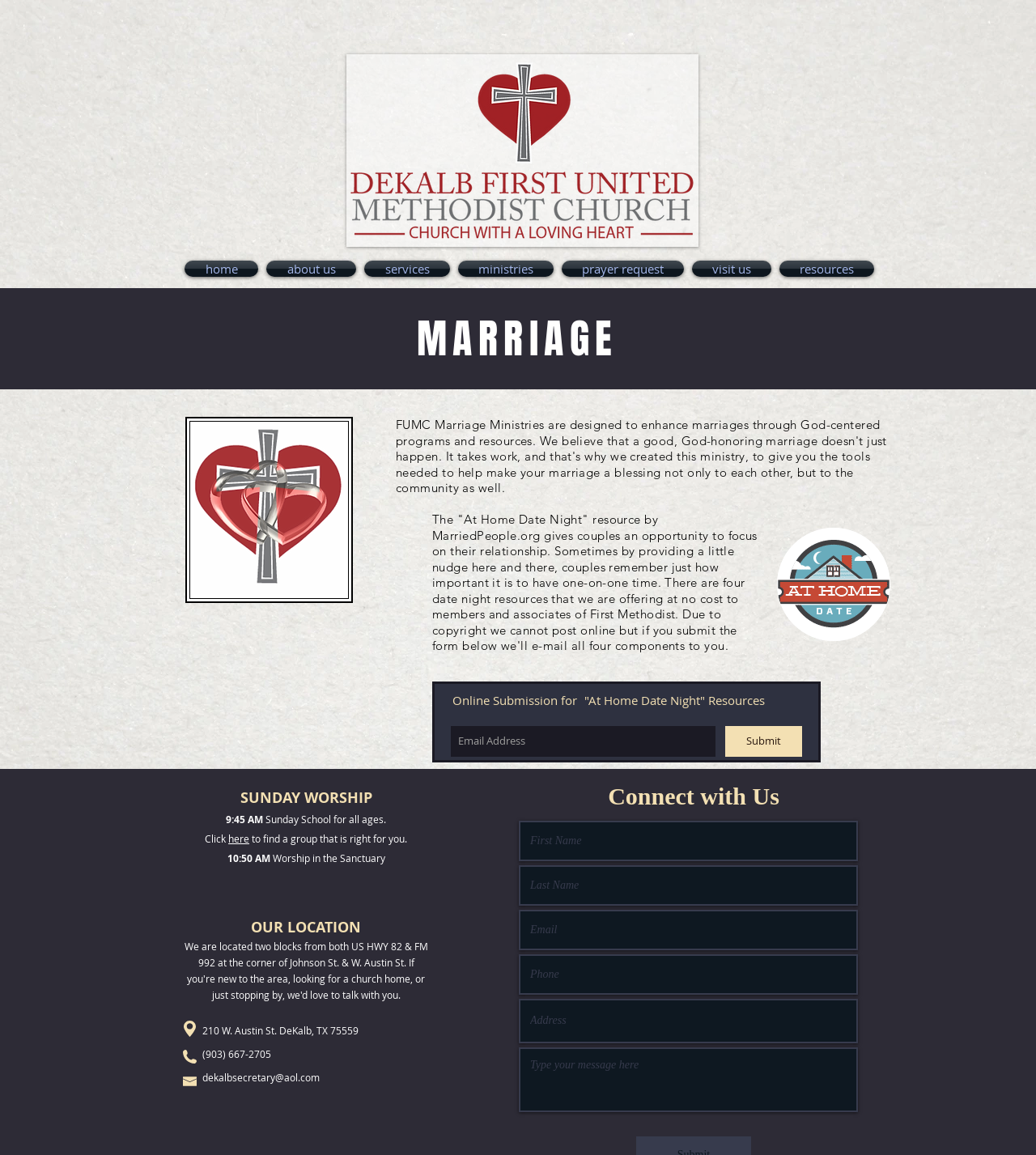Can you find the bounding box coordinates for the element to click on to achieve the instruction: "submit the 'At Home Date Night' resource form"?

[0.7, 0.628, 0.774, 0.655]